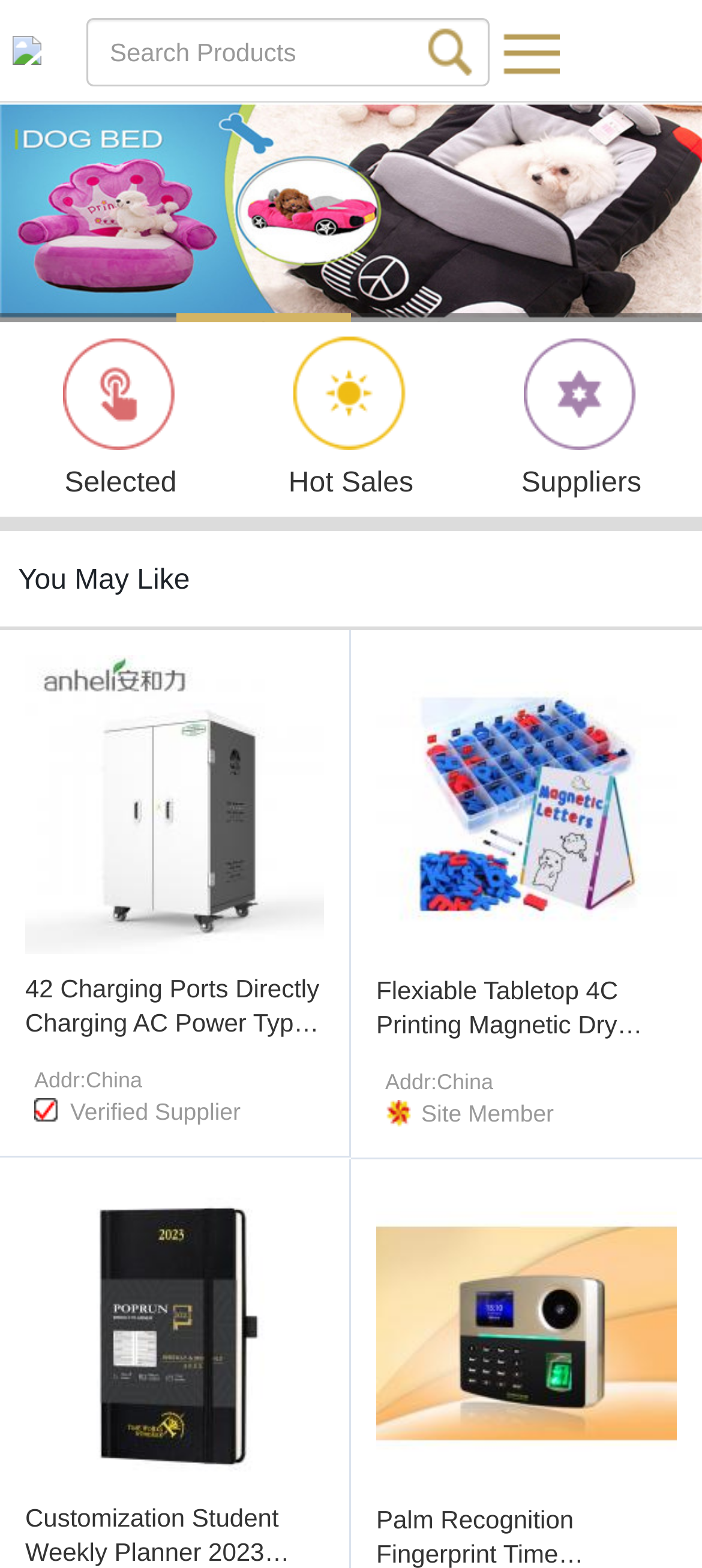Provide a one-word or brief phrase answer to the question:
What is the location of the suppliers?

China